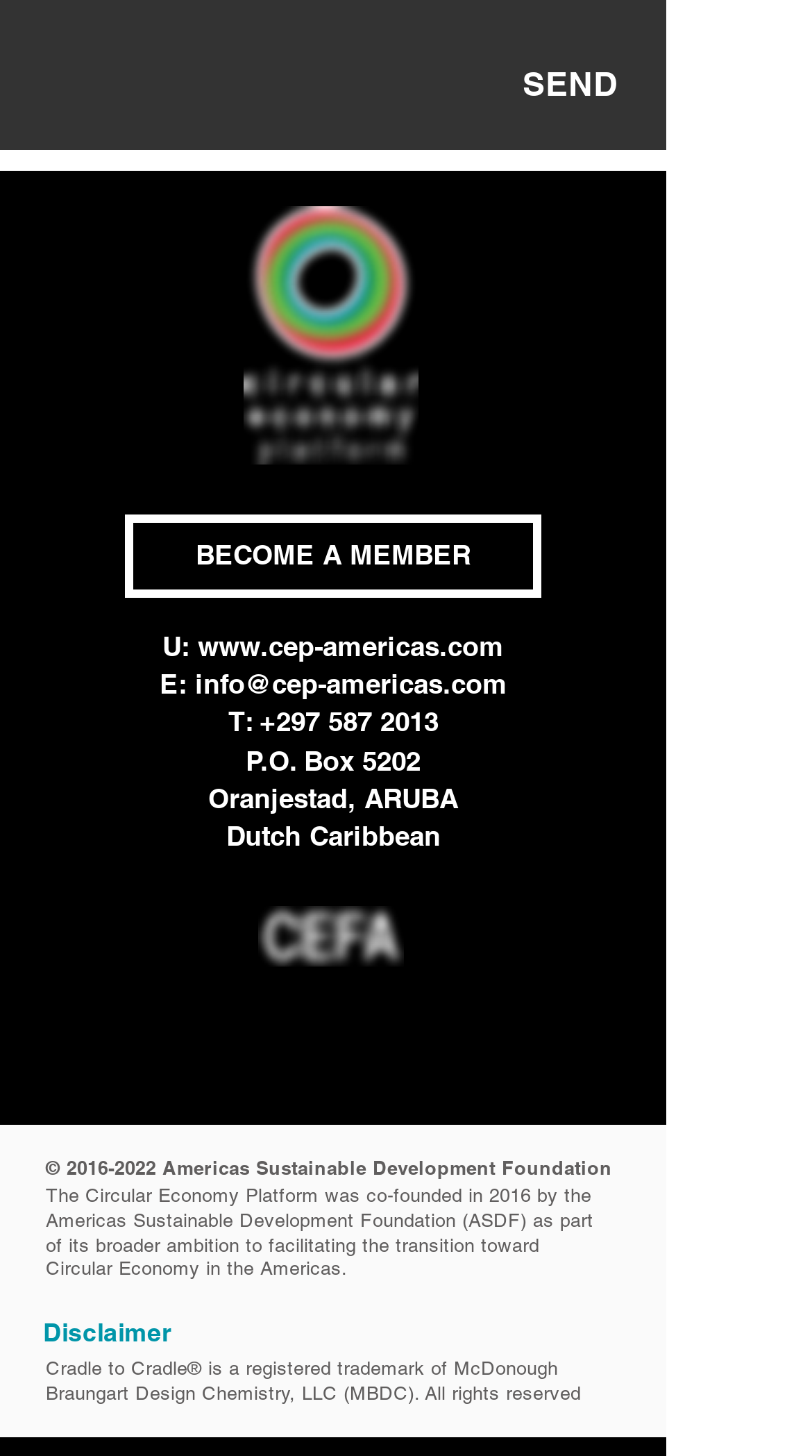Using the image as a reference, answer the following question in as much detail as possible:
What is the country where the organization is located?

I found the text with the bounding box coordinates [0.256, 0.536, 0.564, 0.559] and the OCR text 'Oranjestad, ARUBA'.